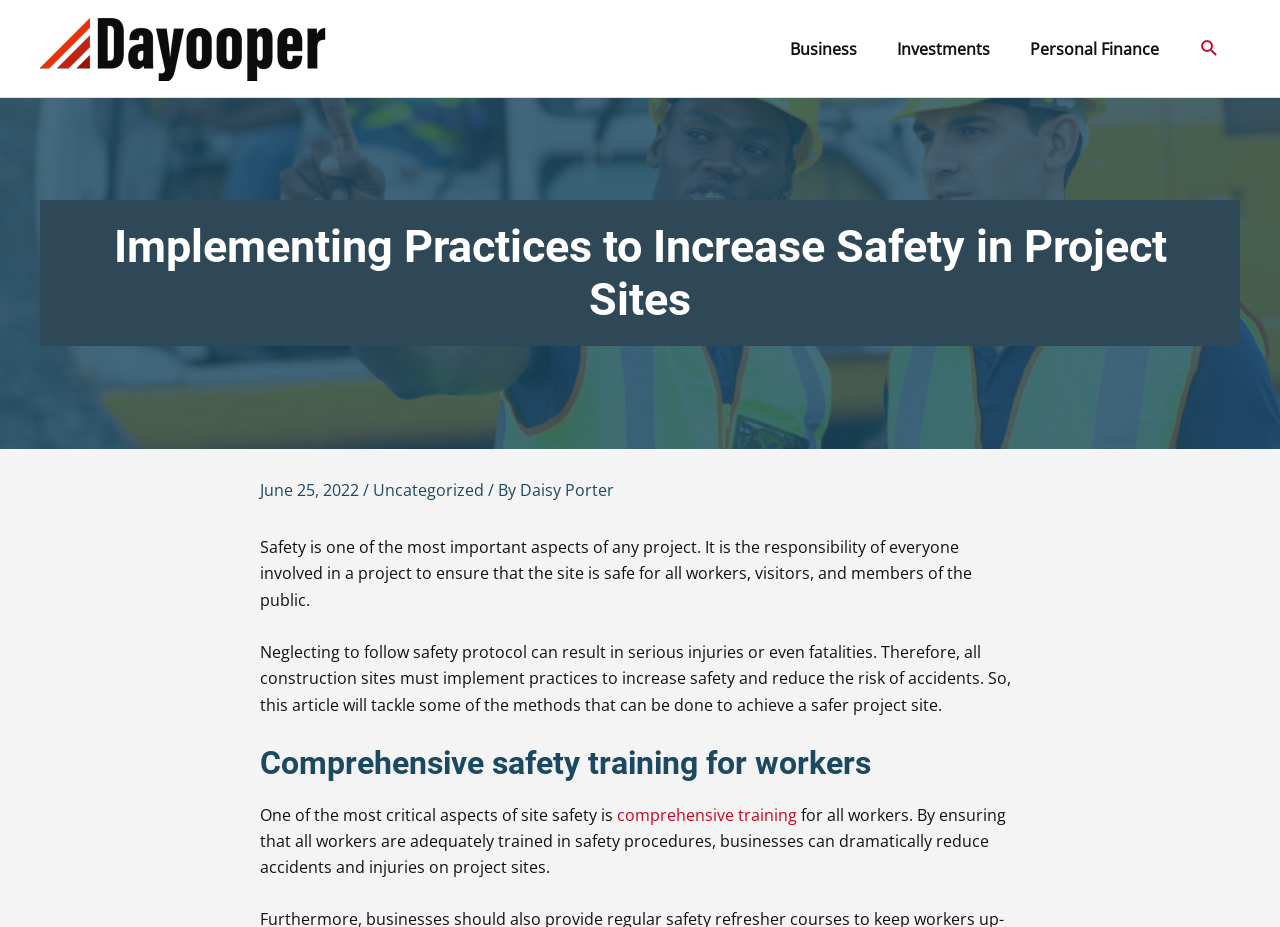Convey a detailed summary of the webpage, mentioning all key elements.

The webpage is about project site safety risk management tips, with a focus on implementing best practices to ensure people's safety. At the top left corner, there is a logo image with a corresponding link. Next to it, there is a site navigation section with links to various categories such as Business, Investments, and Personal Finance. On the top right corner, there is a search icon link.

Below the navigation section, there is a large image of construction workers that spans the entire width of the page. Above the image, there is a heading that reads "Implementing Practices to Increase Safety in Project Sites". This heading is followed by a subheading with the date "June 25, 2022", and links to categories and the author's name.

The main content of the page is divided into sections, with headings and paragraphs of text. The first section discusses the importance of safety in project sites, highlighting the risks of neglecting safety protocols. The second section is titled "Comprehensive safety training for workers" and emphasizes the need for adequate training in safety procedures to reduce accidents and injuries.

Throughout the page, there are links to related topics, such as "comprehensive training", and a prominent image of construction workers at the top. The overall layout is organized, with clear headings and concise text, making it easy to navigate and understand the content.